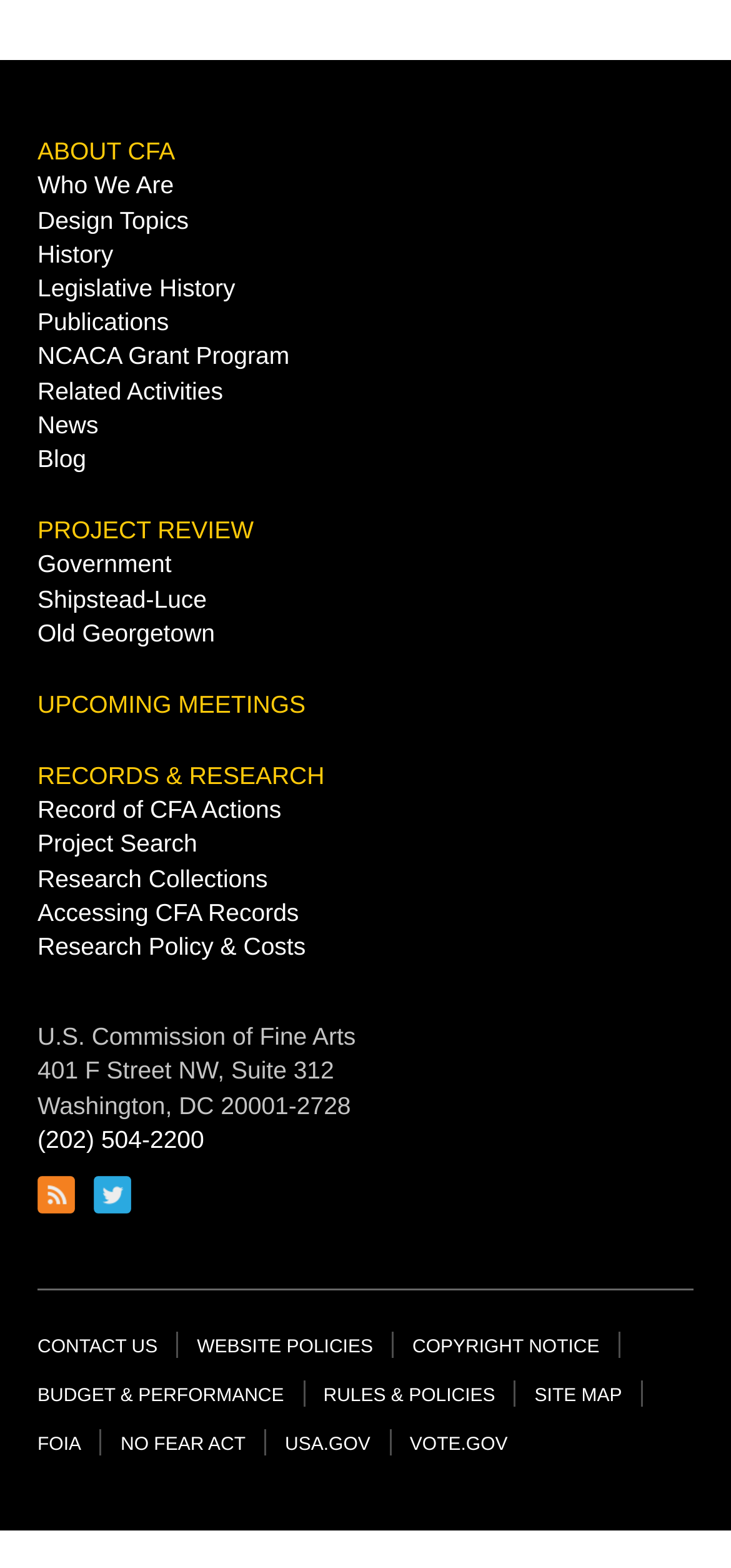Locate the bounding box coordinates of the clickable element to fulfill the following instruction: "Call (202) 504-2200". Provide the coordinates as four float numbers between 0 and 1 in the format [left, top, right, bottom].

[0.051, 0.717, 0.279, 0.735]